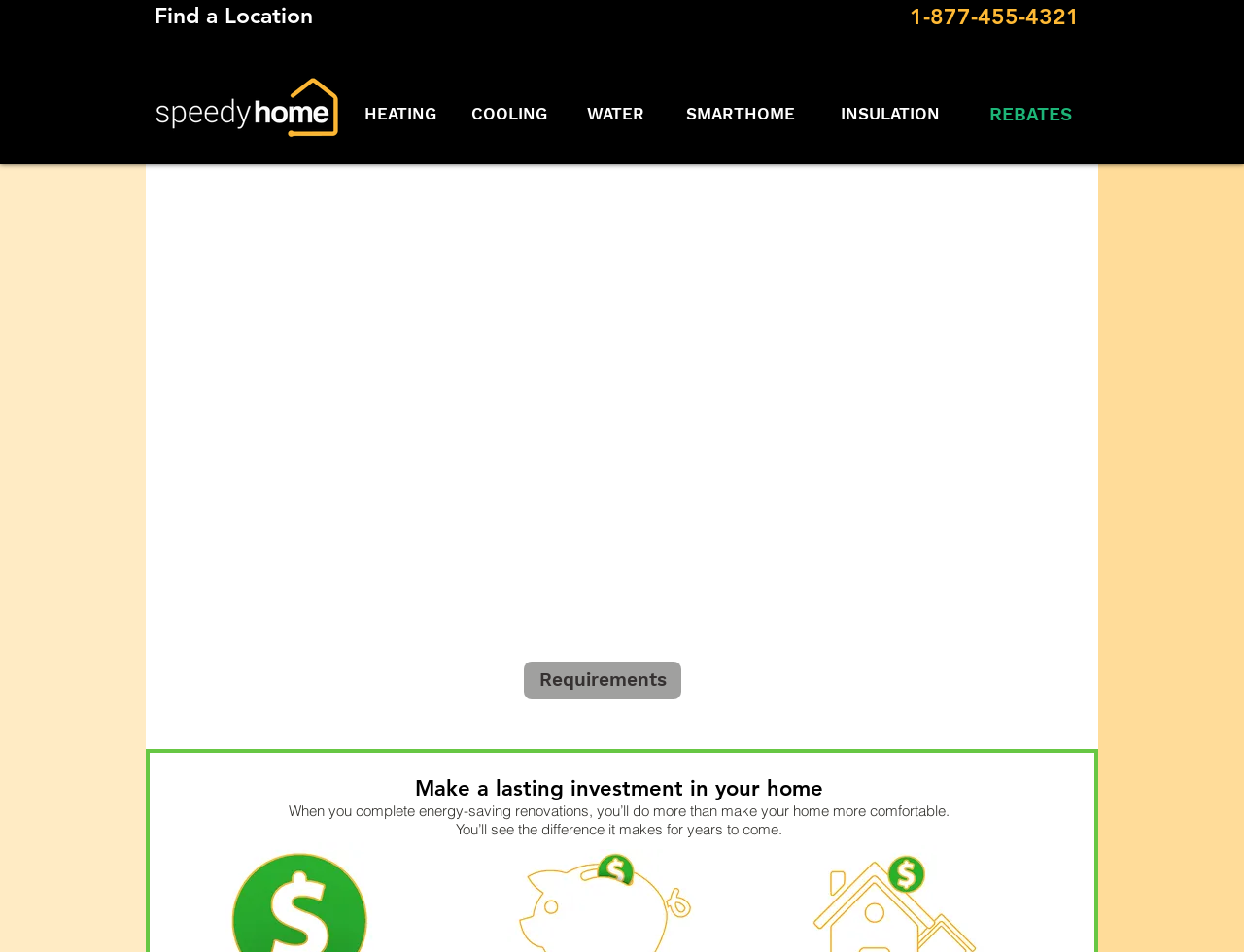Convey a detailed summary of the webpage, mentioning all key elements.

The webpage is about rebates offered by SpeedyHome, a company that provides home efficiency solutions. At the top of the page, there is a logo image and a heading that reads "Find a Location" with a link to find a location. To the right of this heading, there is a phone number "1-877-455-4321" displayed prominently.

Below the phone number, there are four buttons aligned horizontally, labeled "HEATING", "COOLING", "WATER", and "SMARTHOME". Next to these buttons, there is a link to "INSULATION". 

On the right side of the page, there is a heading that reads "REBATES" with a button that has a popup dialog. Below this heading, there is a section that explains the Home Efficiency Rebate Program, which includes the eligibility criteria and the benefits of the program. The program requires a pre-renovation energy assessment and a minimum of two energy-efficient upgrades to qualify. The section also explains that customers who complete more than two upgrades can qualify for a bonus of $250 for each additional upgrade, up to a maximum of $5,000.

Further down the page, there is a section that explains the role of a certified energy advisor in submitting the application for rebates and guiding the customer through the process. The section also mentions that the customer will receive a rebate cheque within 120 days of submission.

At the bottom of the page, there is a link to "Requirements" and a heading that reads "Make a lasting investment in your home". Below this heading, there is a paragraph that explains the benefits of energy-saving renovations, which include making the home more comfortable and seeing the difference it makes for years to come.